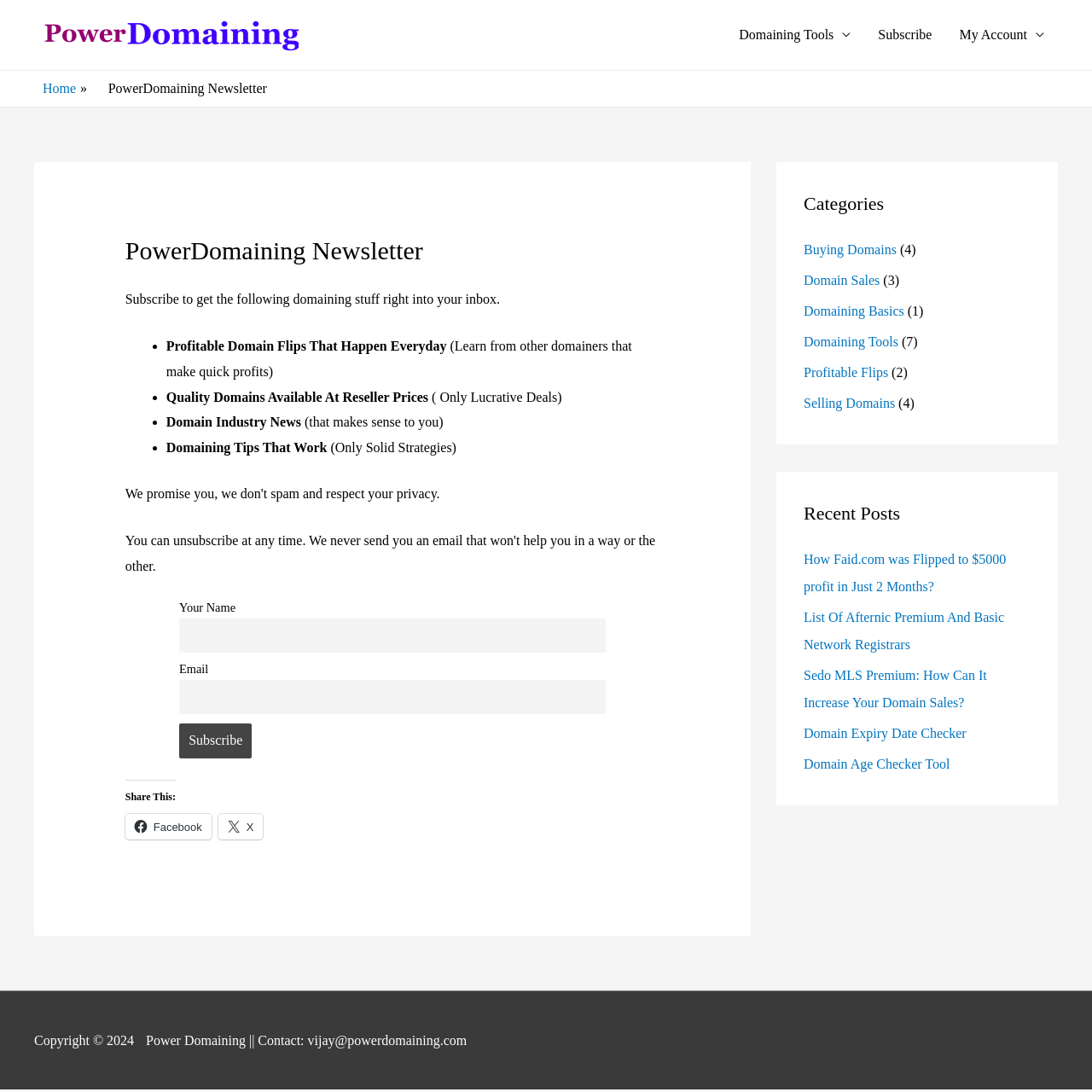Determine the bounding box coordinates of the clickable element to complete this instruction: "Click on Power Domaining". Provide the coordinates in the format of four float numbers between 0 and 1, [left, top, right, bottom].

[0.039, 0.024, 0.273, 0.037]